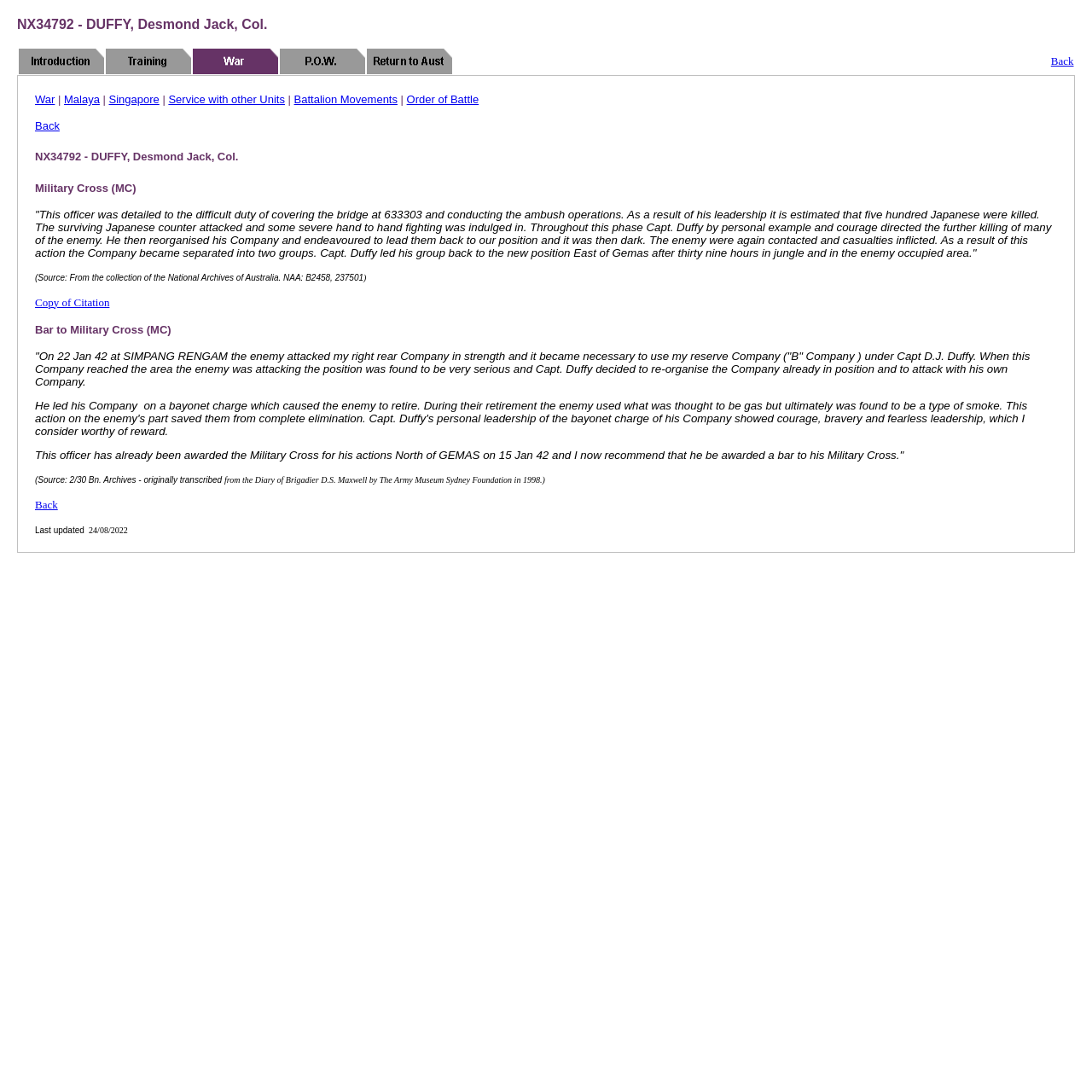Calculate the bounding box coordinates for the UI element based on the following description: "Battalion Movements". Ensure the coordinates are four float numbers between 0 and 1, i.e., [left, top, right, bottom].

[0.269, 0.084, 0.364, 0.097]